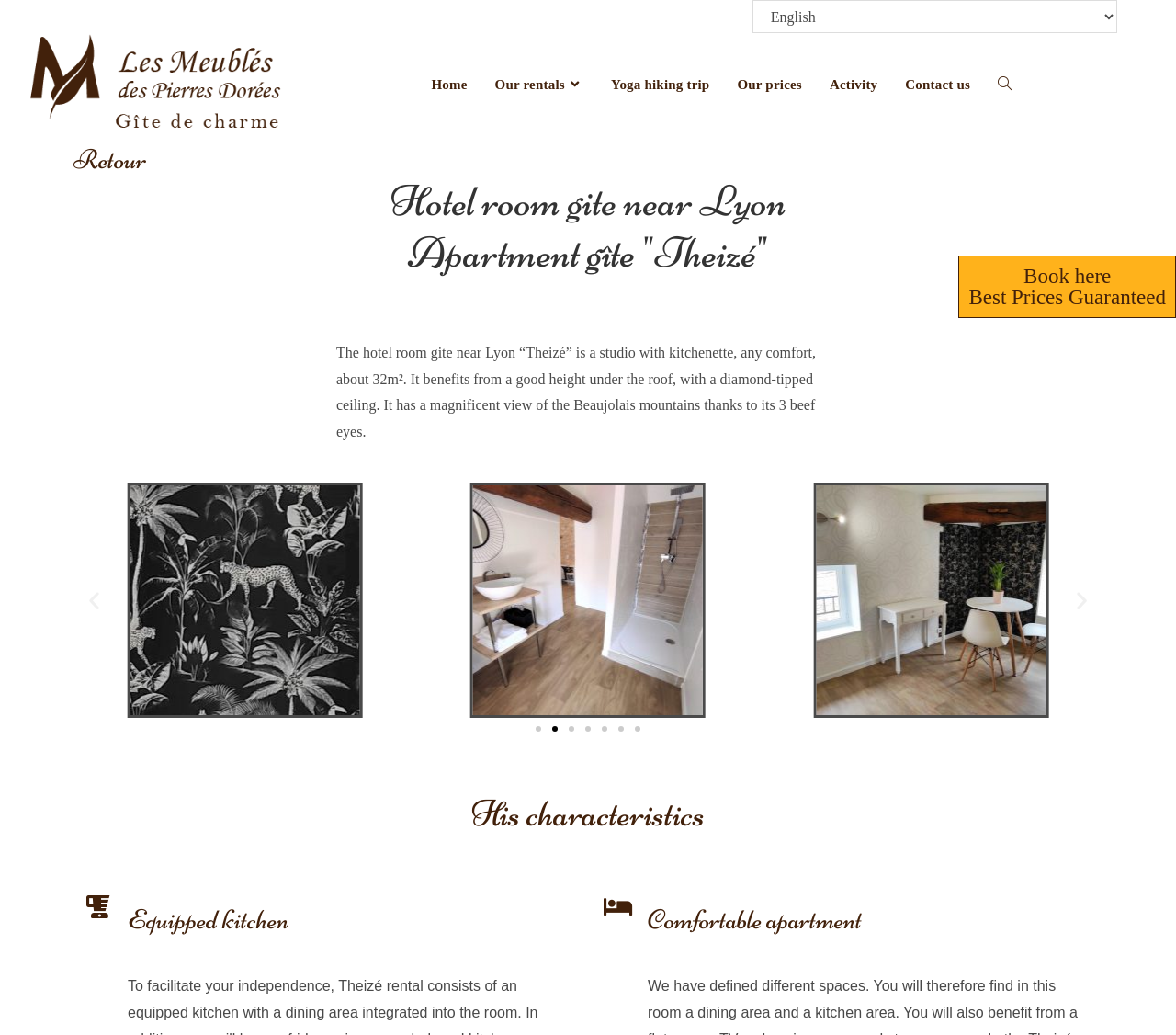Locate the bounding box for the described UI element: "Activity". Ensure the coordinates are four float numbers between 0 and 1, formatted as [left, top, right, bottom].

[0.694, 0.048, 0.758, 0.114]